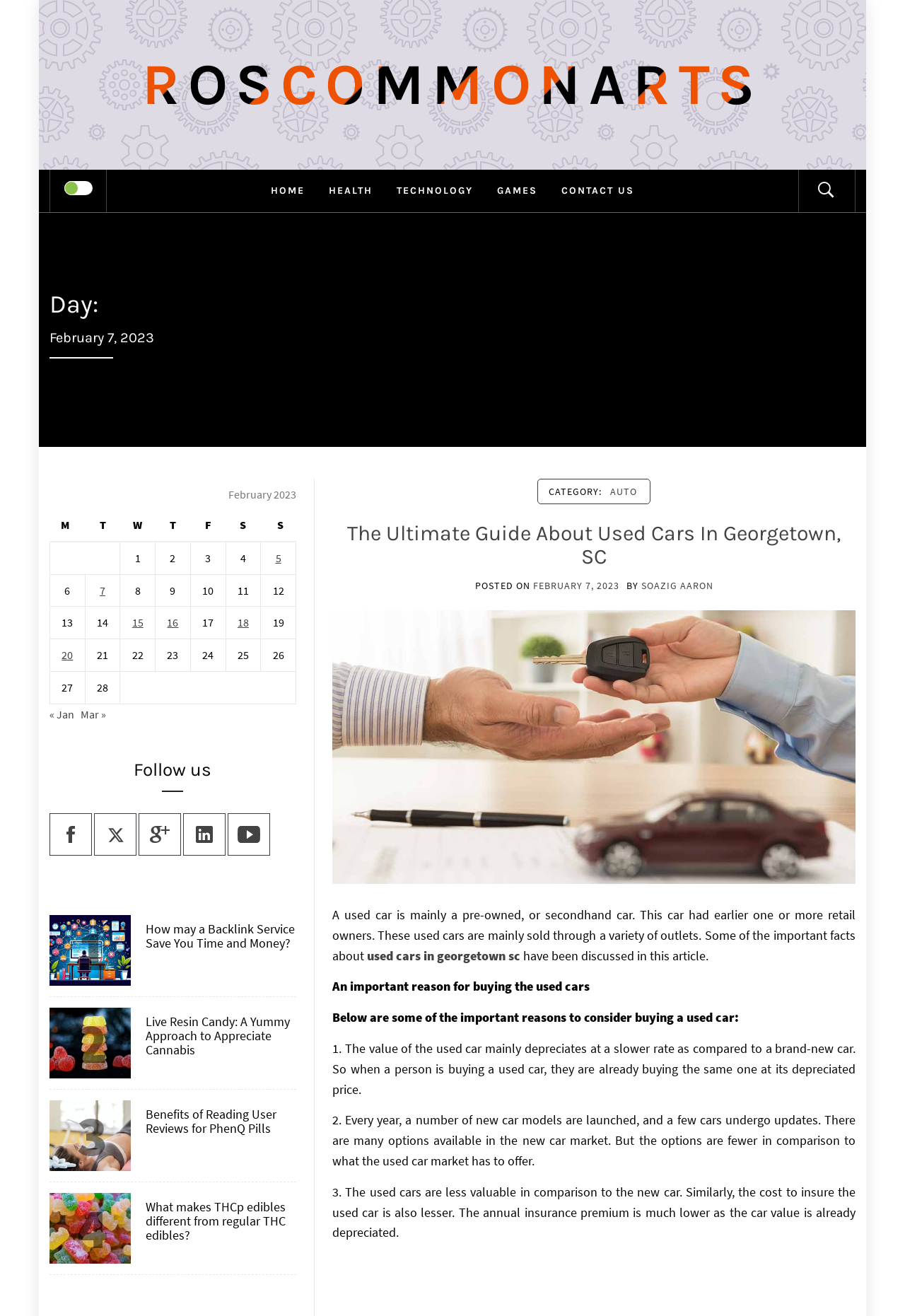Please determine the bounding box coordinates of the clickable area required to carry out the following instruction: "Read about used cars in Georgetown, SC". The coordinates must be four float numbers between 0 and 1, represented as [left, top, right, bottom].

[0.367, 0.56, 0.945, 0.573]